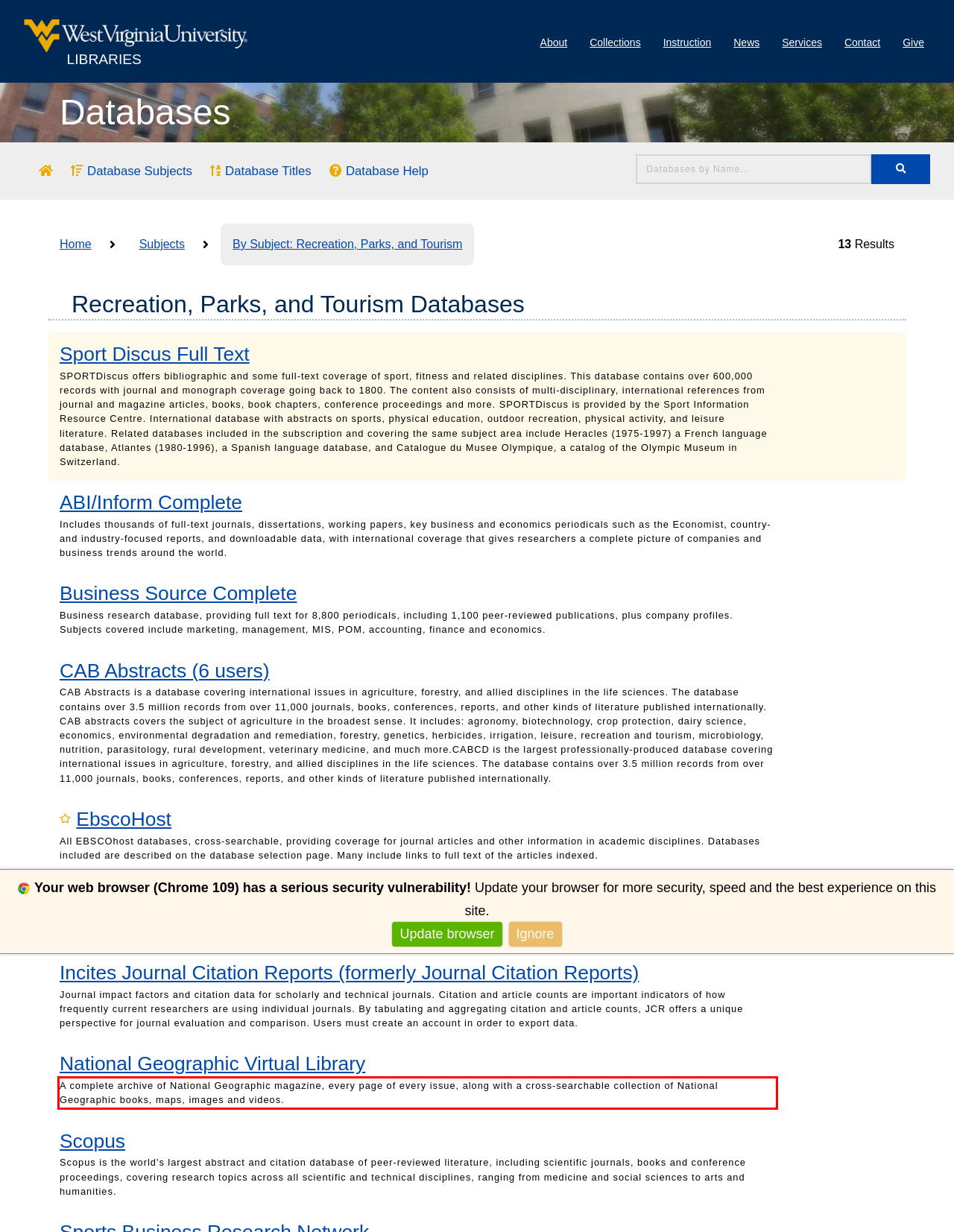You are given a screenshot with a red rectangle. Identify and extract the text within this red bounding box using OCR.

A complete archive of National Geographic magazine, every page of every issue, along with a cross-searchable collection of National Geographic books, maps, images and videos.